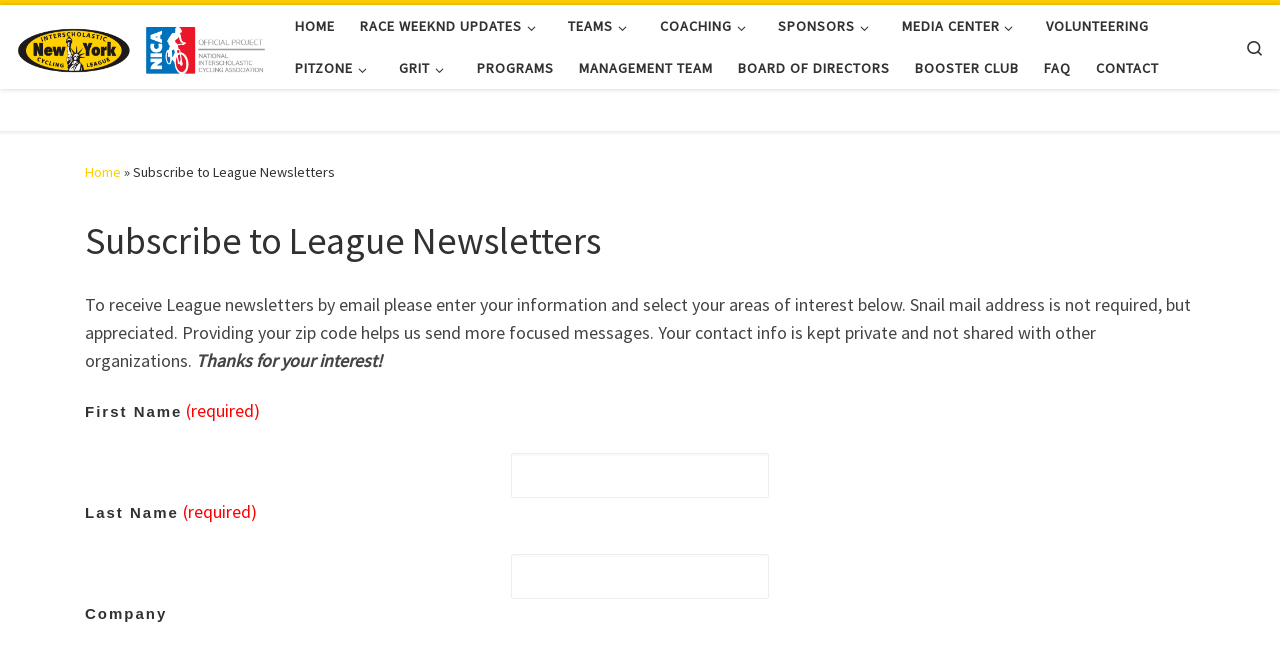Could you find the bounding box coordinates of the clickable area to complete this instruction: "Click on the 'RACE WEEKND UPDATES' link"?

[0.276, 0.008, 0.429, 0.072]